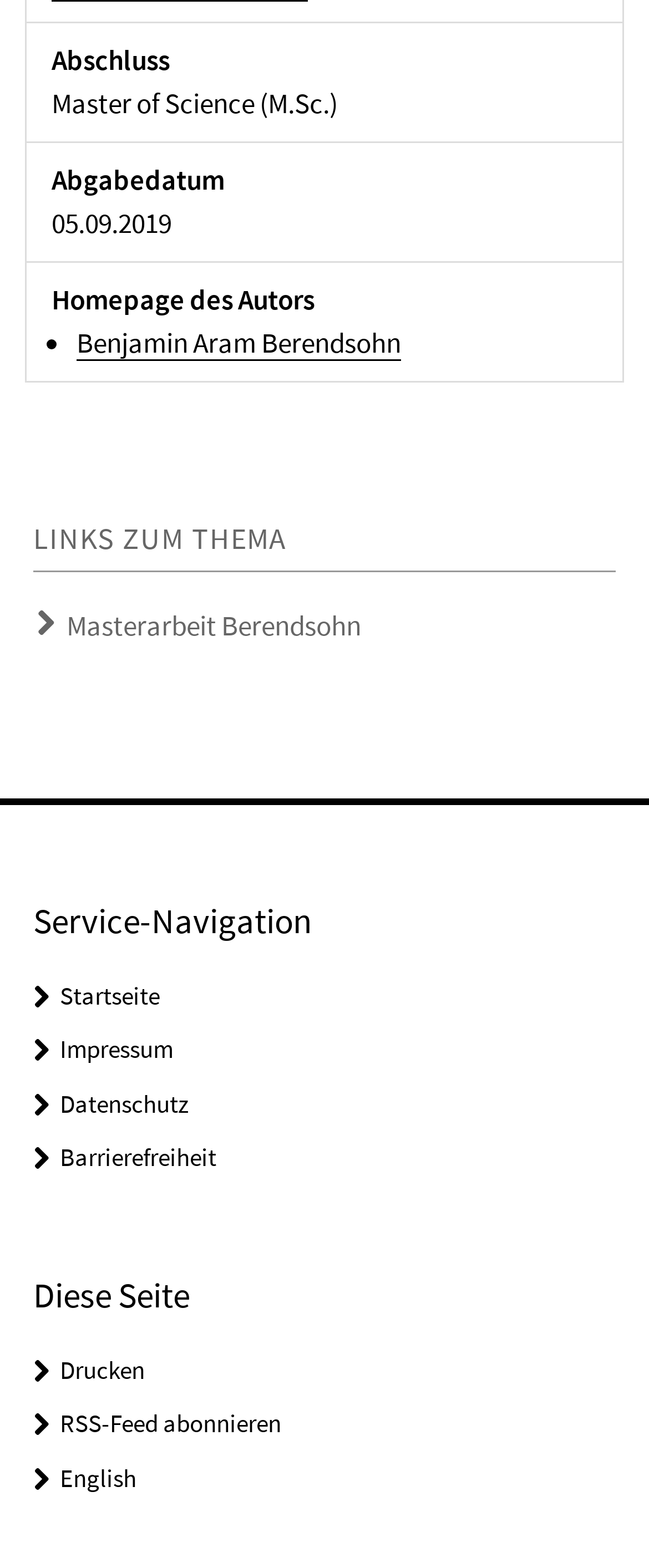Show the bounding box coordinates for the HTML element described as: "RSS-Feed abonnieren".

[0.092, 0.898, 0.433, 0.918]